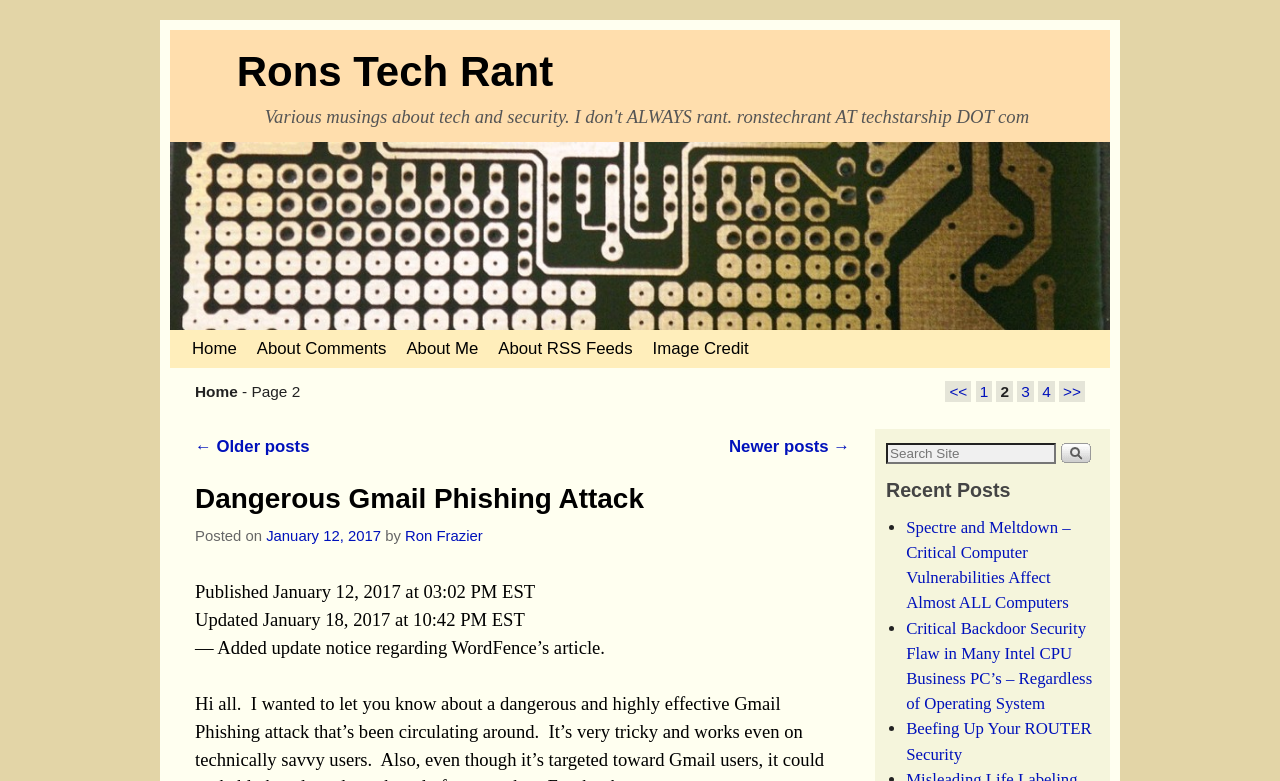Give a concise answer using only one word or phrase for this question:
What is the purpose of the 'Search' button?

To search the blog